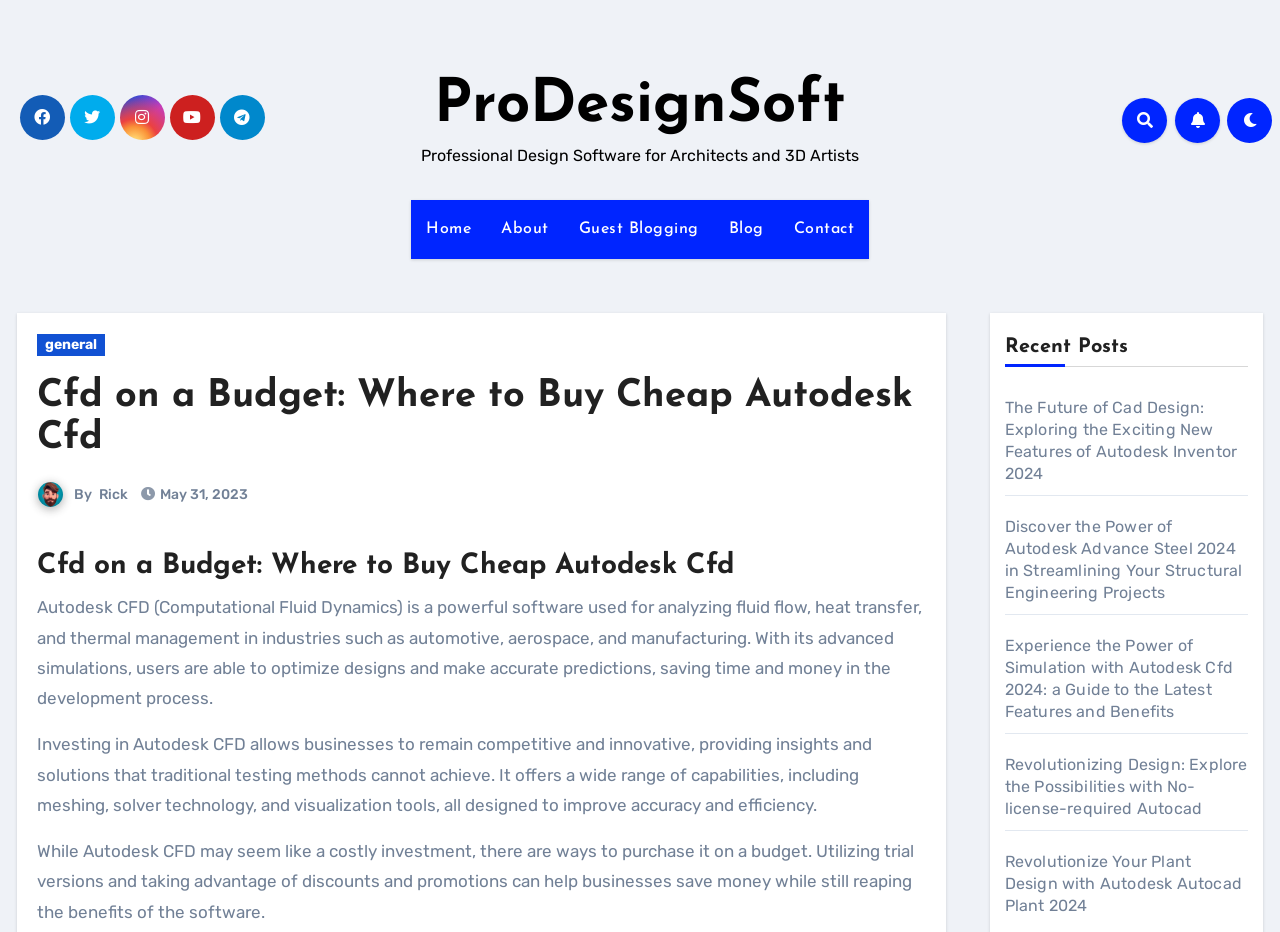Identify the bounding box for the given UI element using the description provided. Coordinates should be in the format (top-left x, top-left y, bottom-right x, bottom-right y) and must be between 0 and 1. Here is the description: May 31, 2023

[0.125, 0.521, 0.194, 0.539]